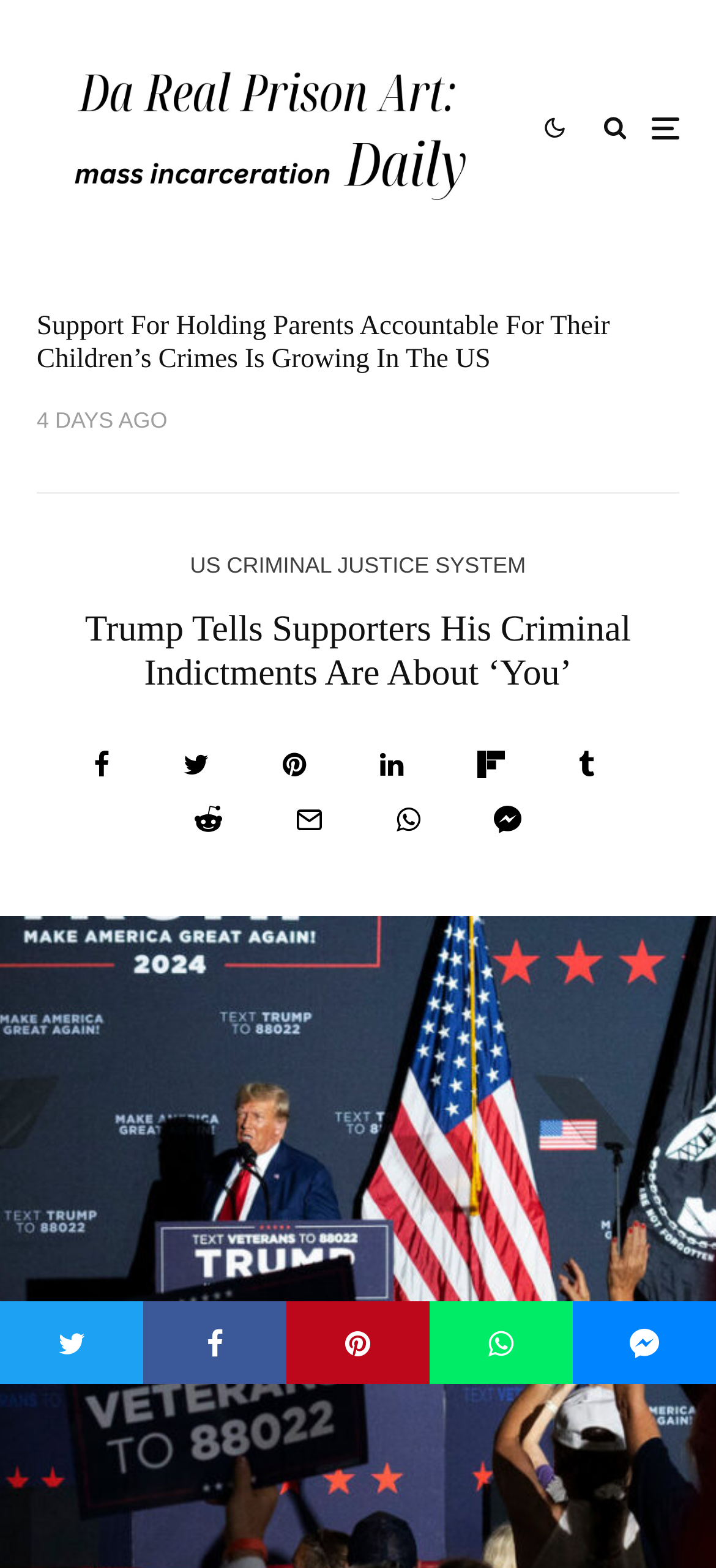How many days ago was the article published?
Kindly offer a comprehensive and detailed response to the question.

I found the time element with the text '4 DAYS AGO' which indicates when the article was published.